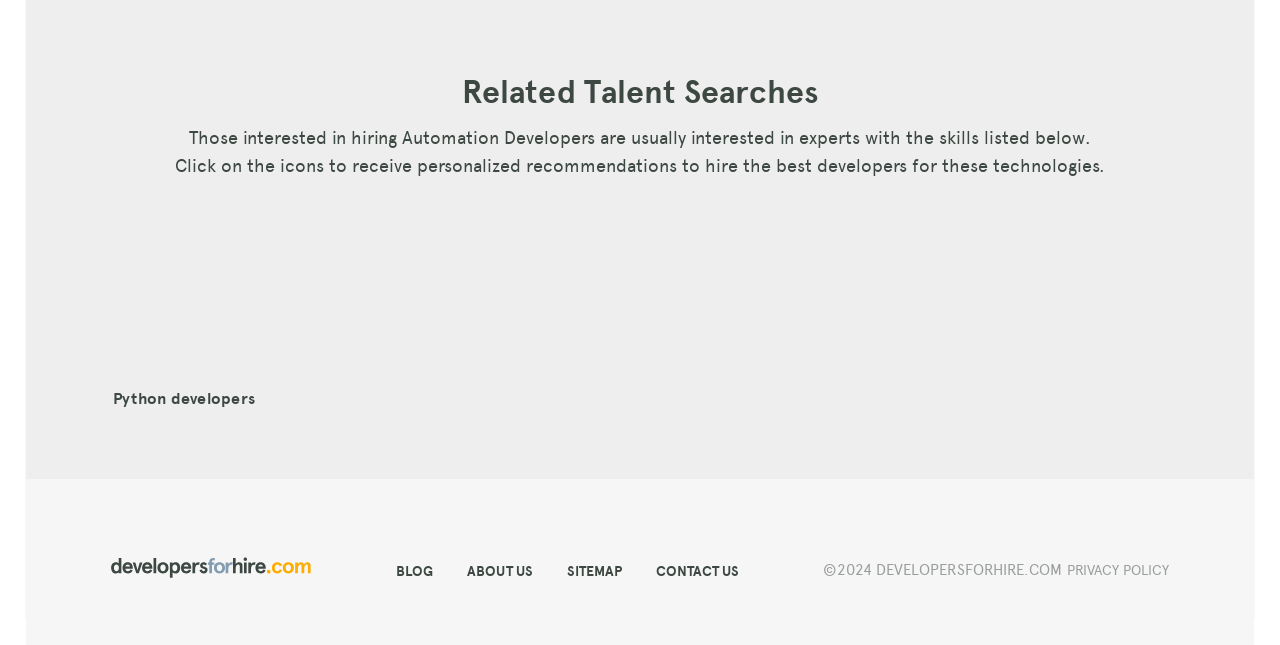How many links are there in the footer section? Examine the screenshot and reply using just one word or a brief phrase.

6